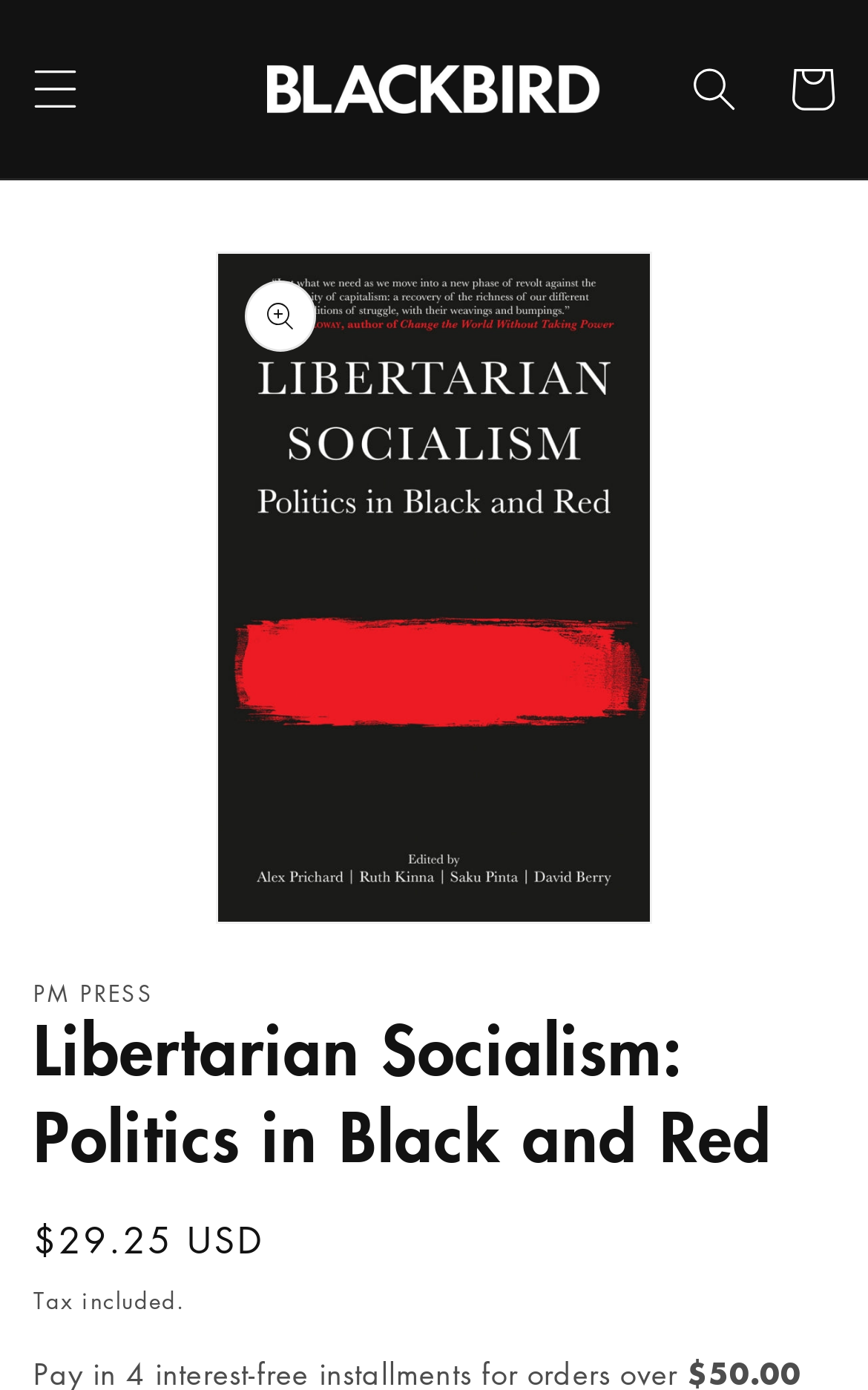Describe the webpage in detail, including text, images, and layout.

The webpage appears to be an online bookstore or a product page, specifically showcasing a book titled "Libertarian Socialism: Politics in Black and Red". 

At the top left corner, there is a menu button labeled "Menu" which, when expanded, controls a menu drawer. Next to it, there is a link and an image, both labeled "BLACKBIRD", which likely represents the brand or logo of the website. 

On the top right corner, there are three buttons: a search button, a cart button, and a region labeled "Gallery Viewer" that occupies a significant portion of the page. 

Below the top section, the book title "Libertarian Socialism: Politics in Black and Red" is prominently displayed as a heading. The publisher, "PM PRESS", is mentioned below it. 

The book's pricing information is displayed at the bottom of the page, with a "Regular price" label and a price of "$29.25 USD". Additionally, a note stating "Tax included" is placed below the pricing information.